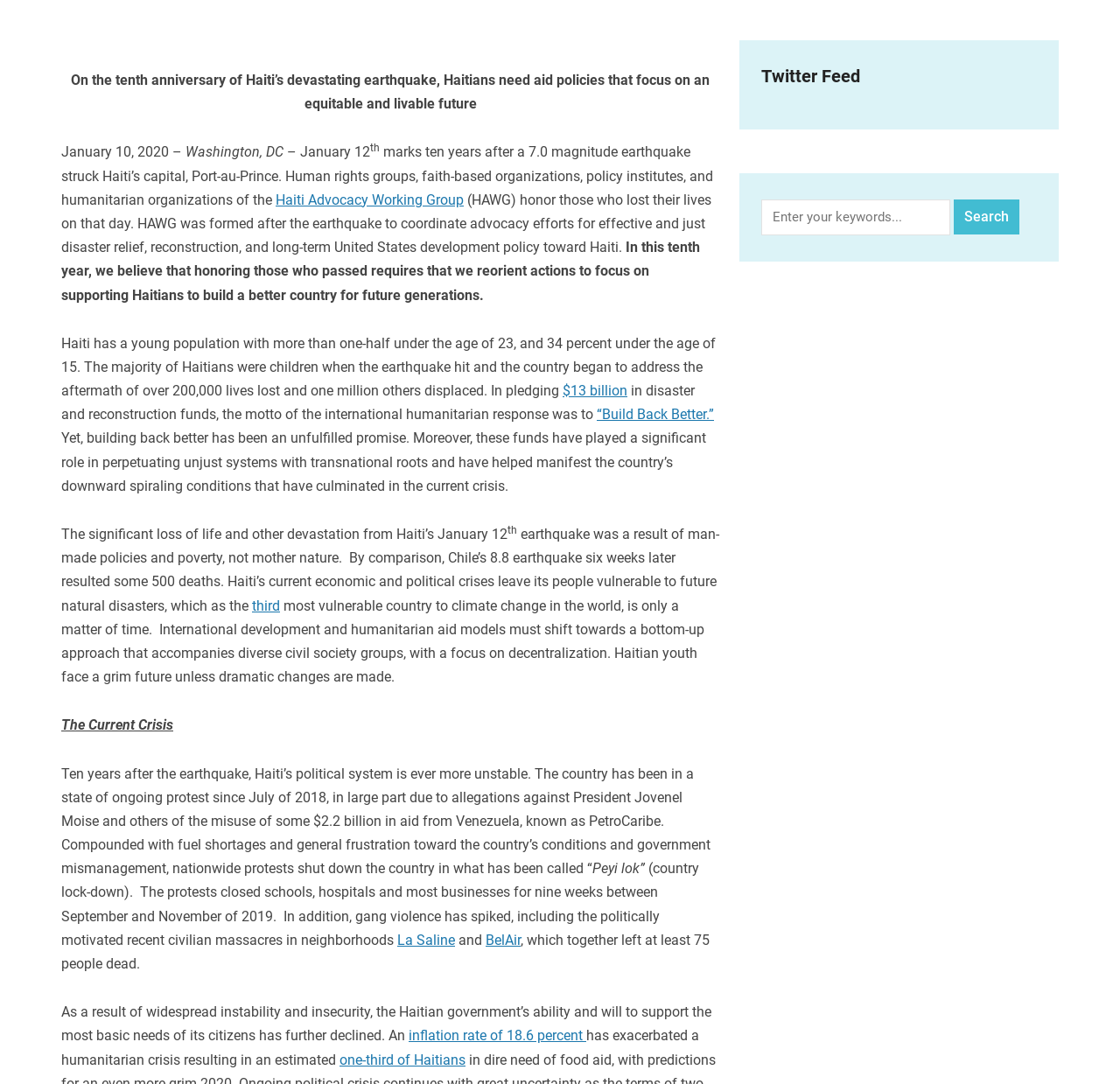Identify the bounding box coordinates for the UI element described as: "inflation rate of 18.6 percent". The coordinates should be provided as four floats between 0 and 1: [left, top, right, bottom].

[0.365, 0.948, 0.523, 0.963]